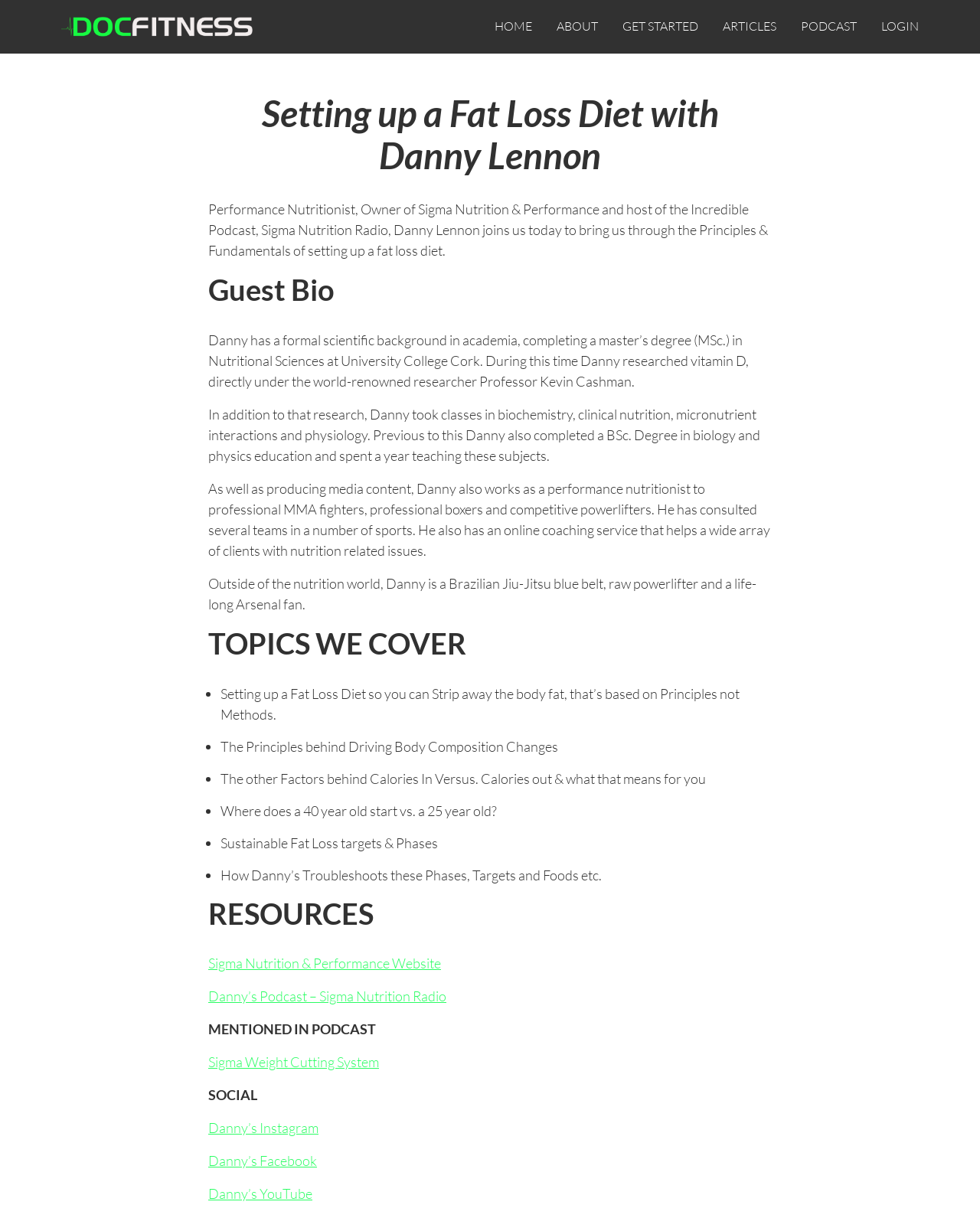Pinpoint the bounding box coordinates of the element you need to click to execute the following instruction: "Listen to Danny’s Podcast – Sigma Nutrition Radio". The bounding box should be represented by four float numbers between 0 and 1, in the format [left, top, right, bottom].

[0.212, 0.811, 0.455, 0.825]